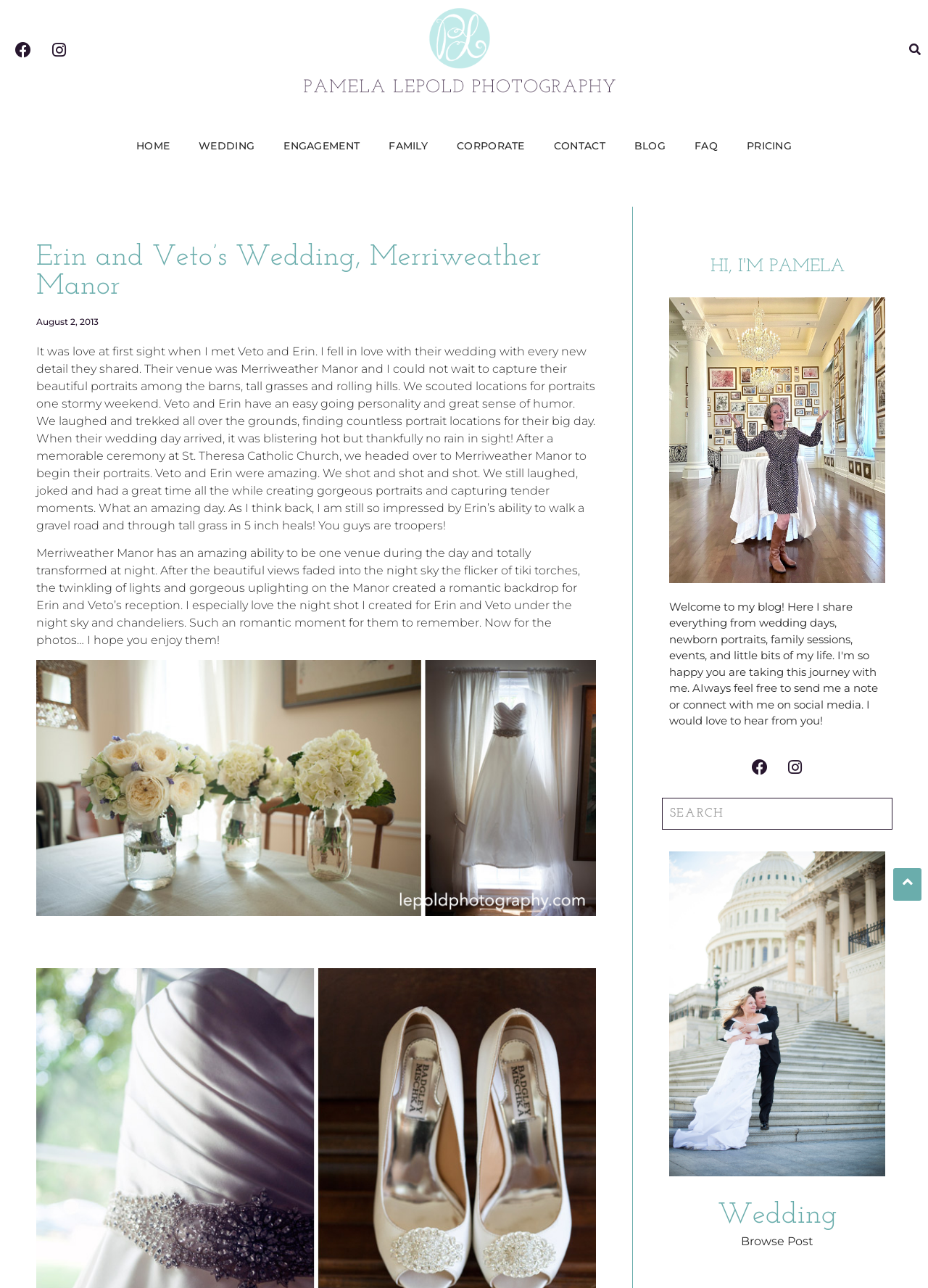Determine the bounding box coordinates of the region to click in order to accomplish the following instruction: "Check the 'FAQ' section". Provide the coordinates as four float numbers between 0 and 1, specifically [left, top, right, bottom].

[0.733, 0.1, 0.789, 0.127]